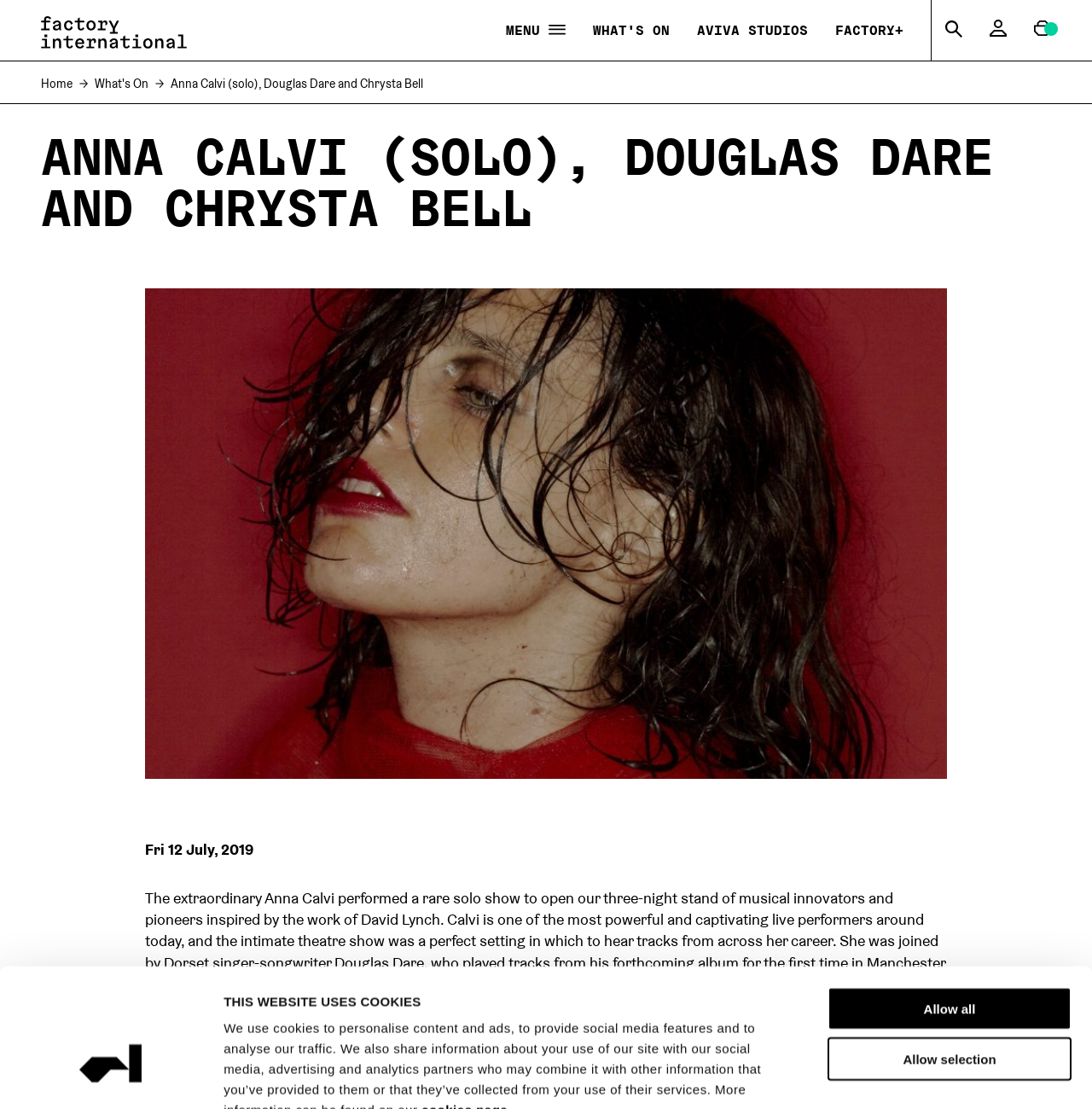Provide a thorough description of the webpage you see.

The webpage is about an event featuring Anna Calvi, Douglas Dare, and Chrysta Bell at Factory International. At the top of the page, there is a dialog box with a logo and a link to open in a new window, along with a tab panel with a heading "THIS WEBSITE USES COOKIES" and a description of the website's cookie policy. Below this, there are three checkboxes for consent selection, labeled "NECESSARY", "PREFERENCES", and "STATISTICS", with "NECESSARY" and "STATISTICS" already checked.

On the top-right corner, there is a button "MENU" and a series of links, including "WHAT'S ON", "AVIVA STUDIOS", "FACTORY+", and "SEARCH". Next to the search button, there is a link to "VIEW YOUR ACCOUNT".

The main content of the page is divided into two sections. The top section has a header with a breadcrumb navigation, showing the current page as "Anna Calvi (solo), Douglas Dare and Chrysta Bell" under the "What's On" category. Below this, there is a large image taking up most of the width of the page.

The bottom section has a heading "ANNA CALVI (SOLO), DOUGLAS DARE AND CHRYSTA BELL" and a subheading "Fri 12 July, 2019". There is a large block of text describing the event, mentioning the performances of Anna Calvi, Douglas Dare, and Chrysta Bell, as well as a DJ set by LoneLady. The text is interspersed with images, including a logo and a photo of the event.